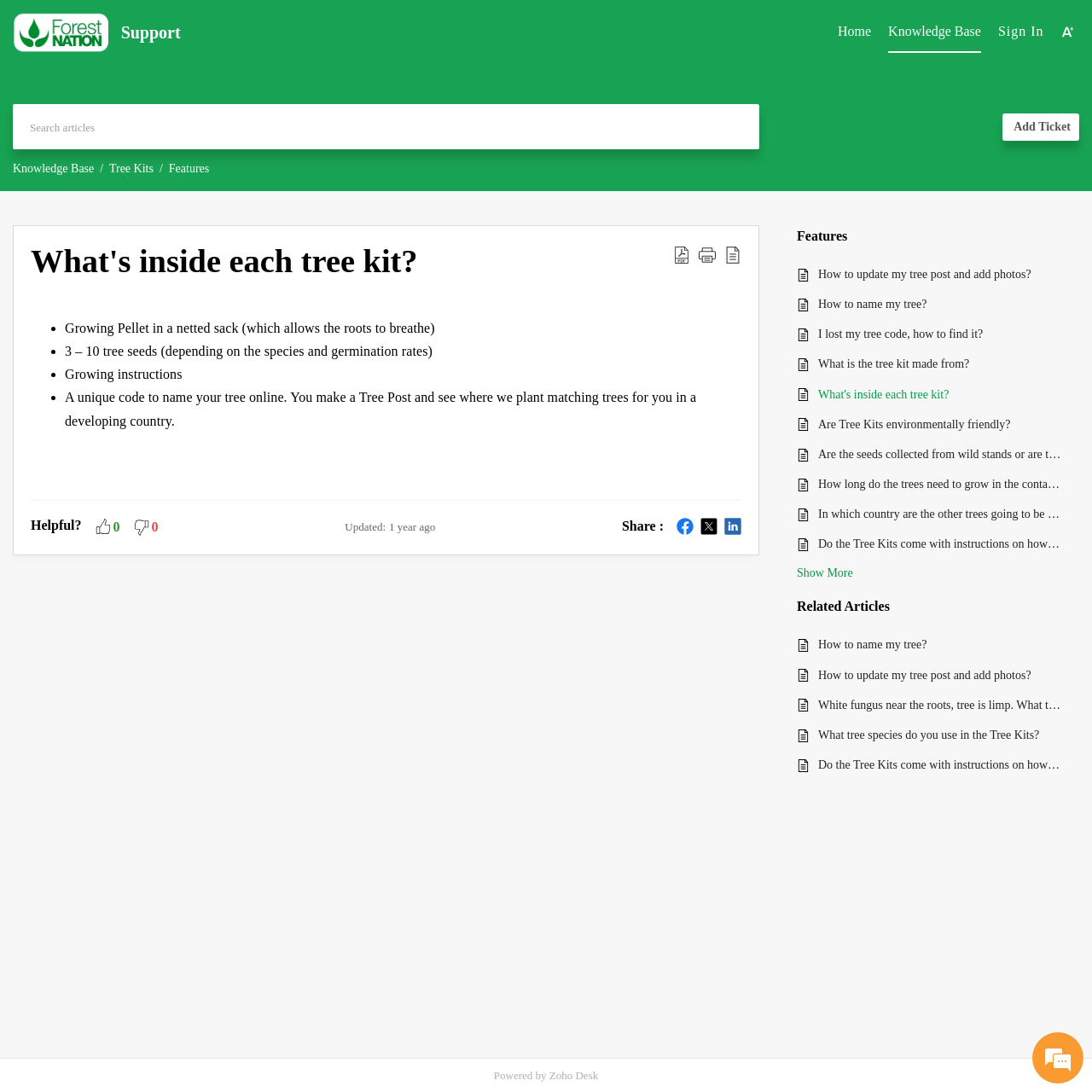Given the element description Online payments, specify the bounding box coordinates of the corresponding UI element in the format (top-left x, top-left y, bottom-right x, bottom-right y). All values must be between 0 and 1.

None